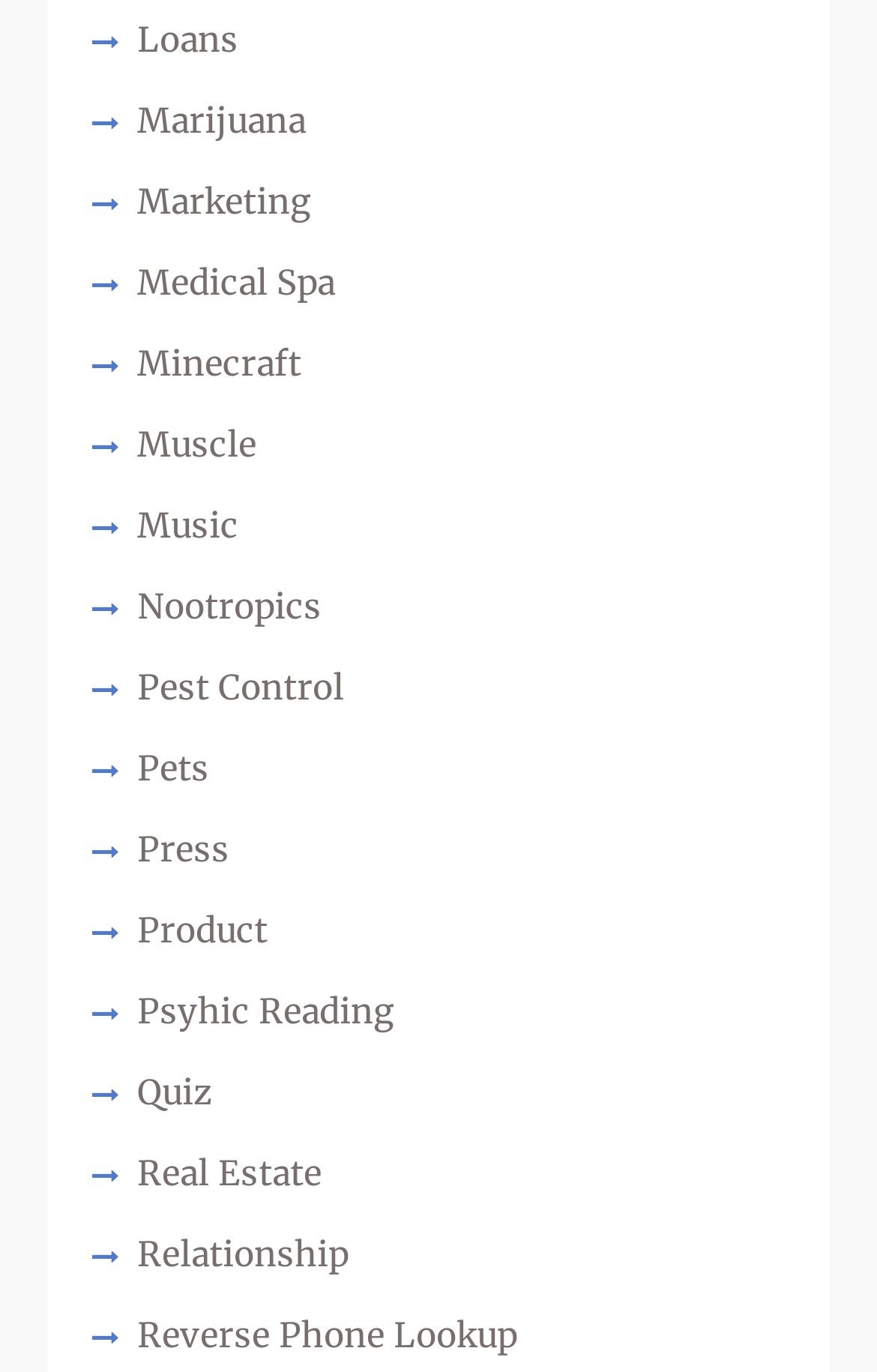Determine the bounding box coordinates of the clickable region to execute the instruction: "Learn about Nootropics". The coordinates should be four float numbers between 0 and 1, denoted as [left, top, right, bottom].

[0.156, 0.418, 0.784, 0.467]